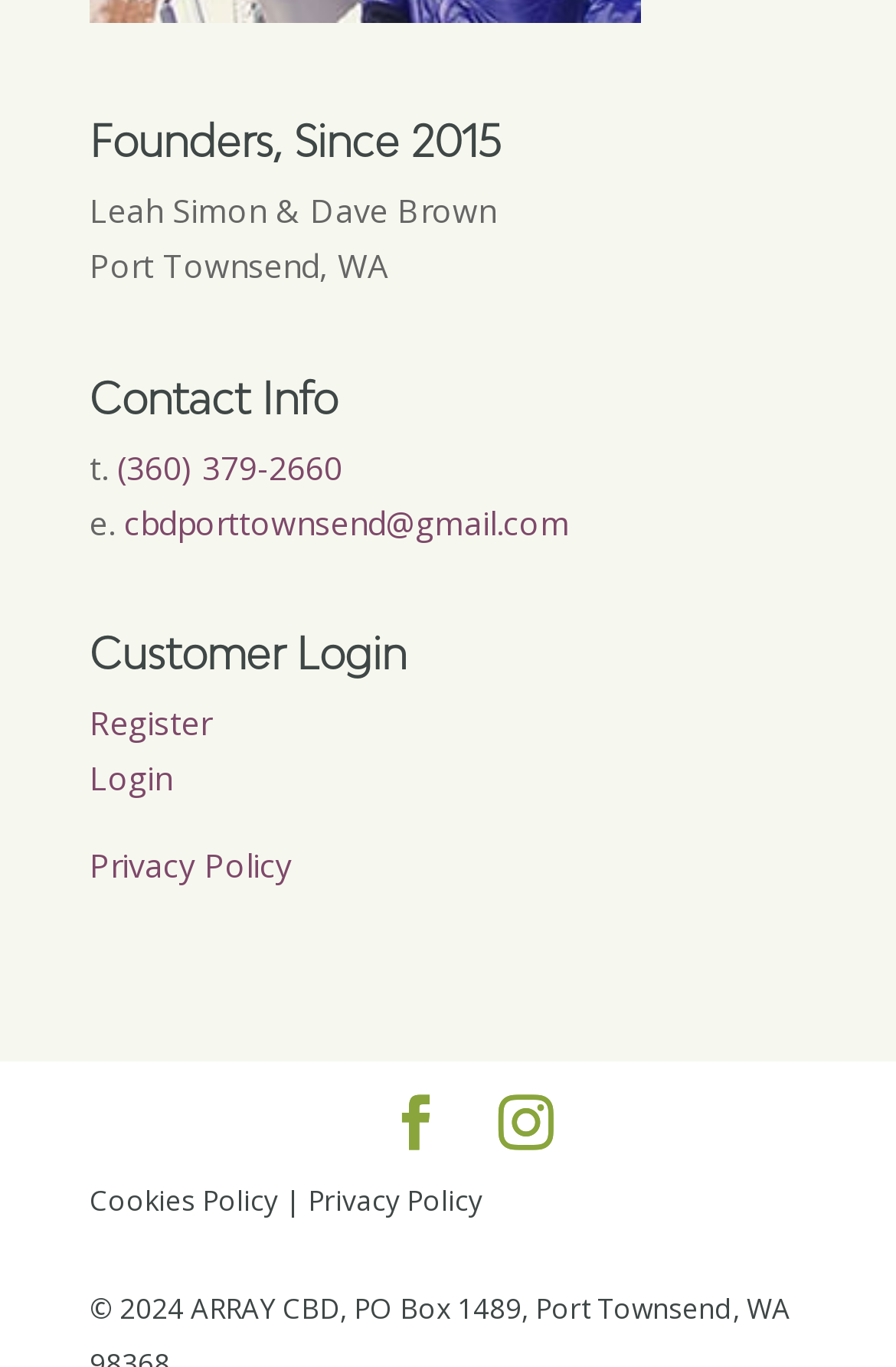Show the bounding box coordinates of the region that should be clicked to follow the instruction: "Call the phone number."

[0.131, 0.326, 0.382, 0.358]